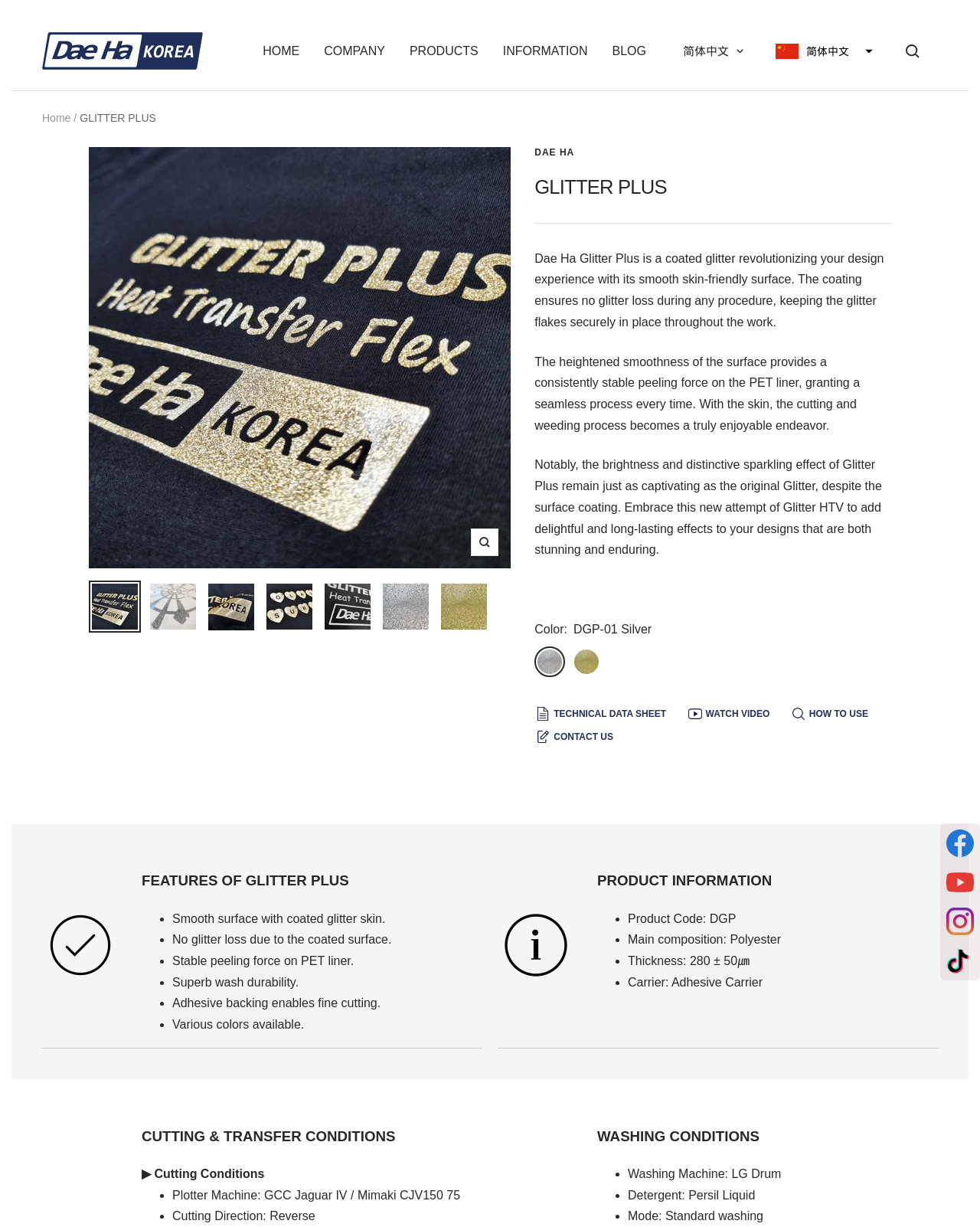Elaborate on the information and visuals displayed on the webpage.

The webpage is about Dae Ha Glitter Plus, a coated glitter product. At the top, there is a navigation menu with links to "HOME", "COMPANY", "PRODUCTS", "INFORMATION", and "BLOG". Below the navigation menu, there is a language selection dropdown with options for "简体中文", "Deutsch", "English", "Español", and "日本語".

On the left side of the page, there is a breadcrumb navigation with links to "Home" and "GLITTER PLUS". Next to the breadcrumb navigation, there is a large image of the GLITTER PLUS product.

The main content of the page is divided into sections. The first section has a heading "DAE HA" and a subheading "GLITTER PLUS". Below the subheading, there is a descriptive text about the product, explaining its features and benefits. The text is divided into three paragraphs.

Below the descriptive text, there are several buttons and a dropdown menu. The buttons allow users to zoom in and out, and the dropdown menu has options for different colors of the product.

The next section has a heading "FEATURES OF GLITTER PLUS" and lists several features of the product, including its smooth surface, no glitter loss, stable peeling force, superb wash durability, adhesive backing, and various colors available.

The final section has a heading "PRODUCT INFORMATION" and lists several details about the product, including its product code, main composition, and thickness.

Throughout the page, there are several images, including icons for technical data sheets, videos, and contact information.